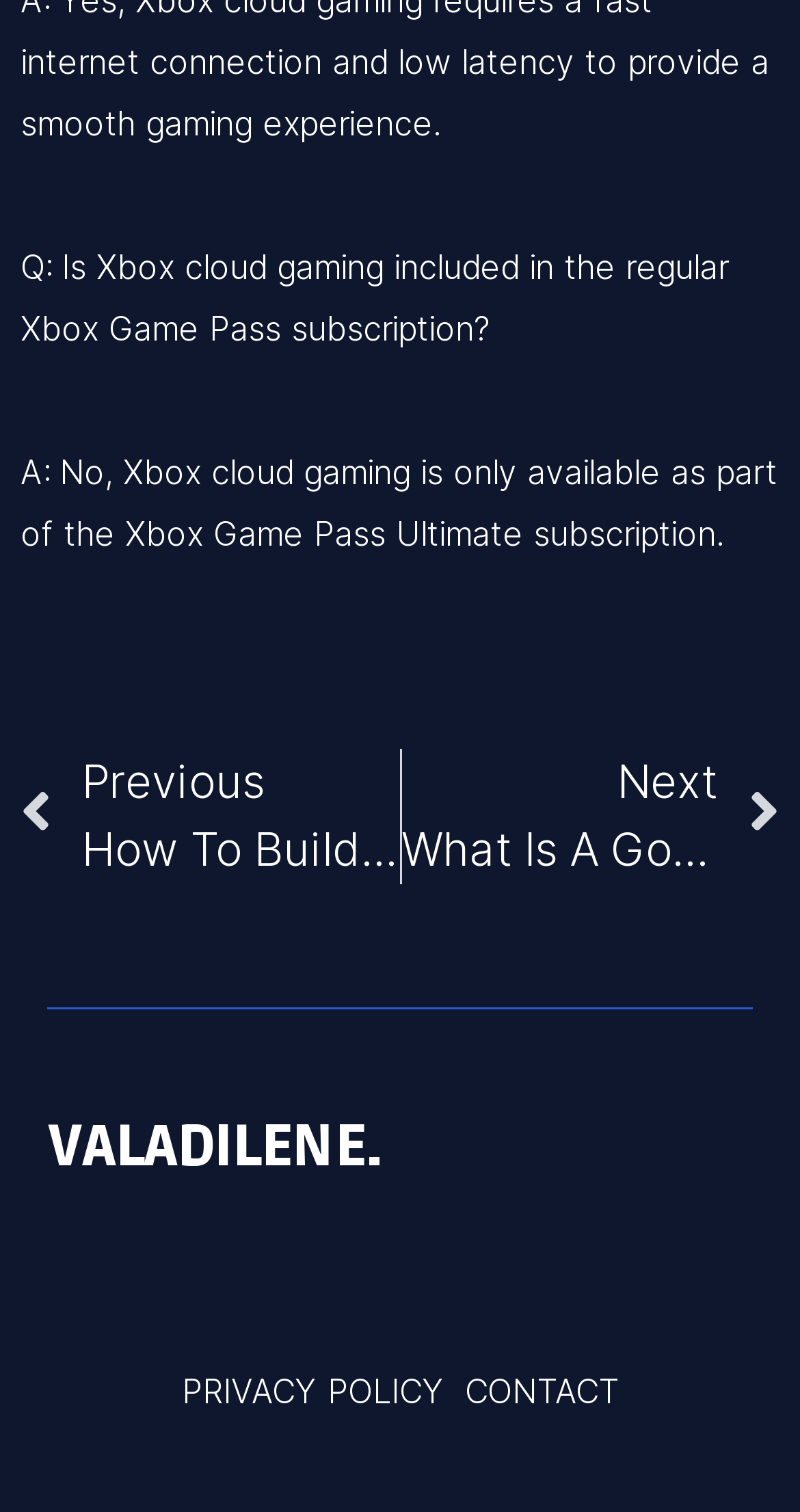What is the previous article about? Look at the image and give a one-word or short phrase answer.

Building a cheap gaming PC